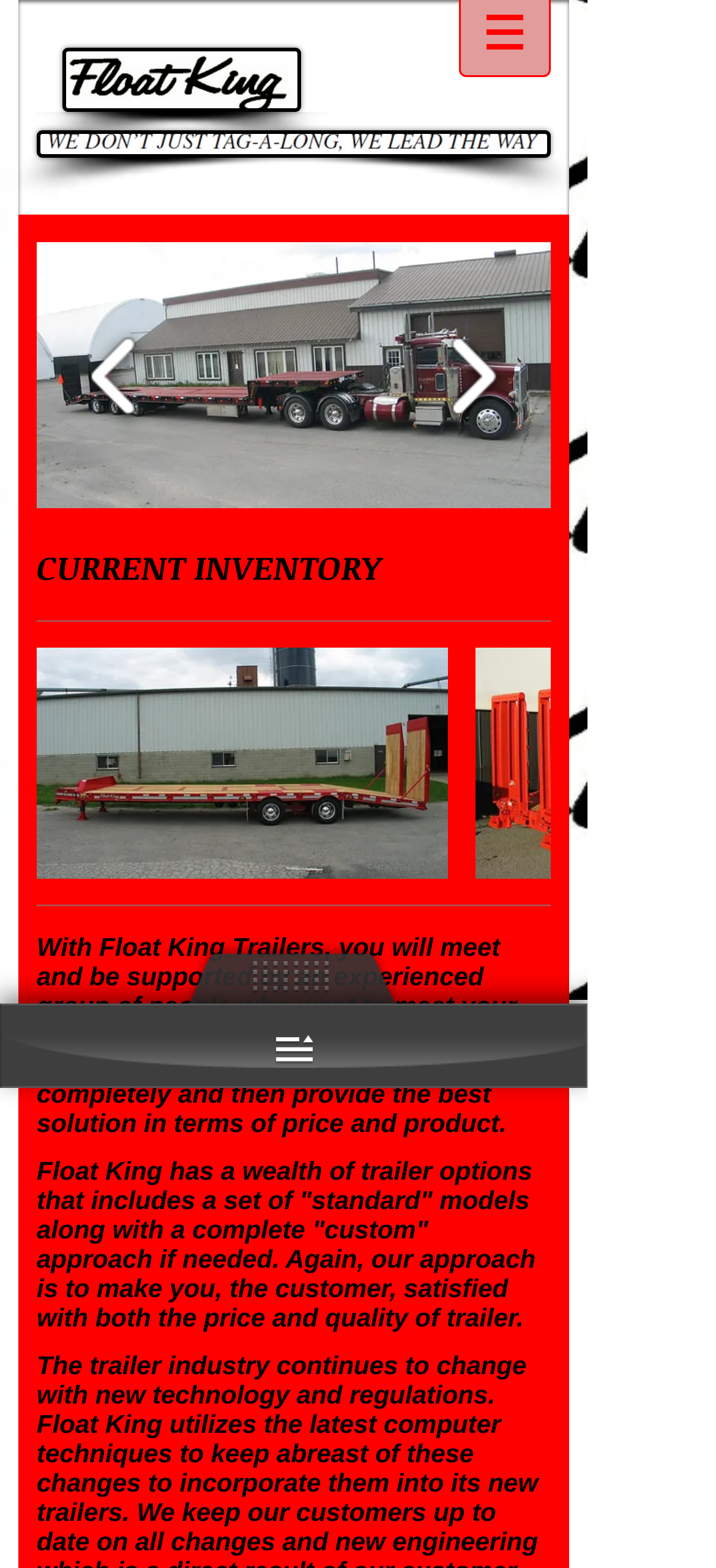What is the focus of Float King Trailers' approach?
Look at the image and construct a detailed response to the question.

The static text on the webpage mentions that Float King Trailers' approach is to make the customer satisfied with both the price and quality of the trailer. This suggests that their primary focus is on ensuring customer satisfaction.